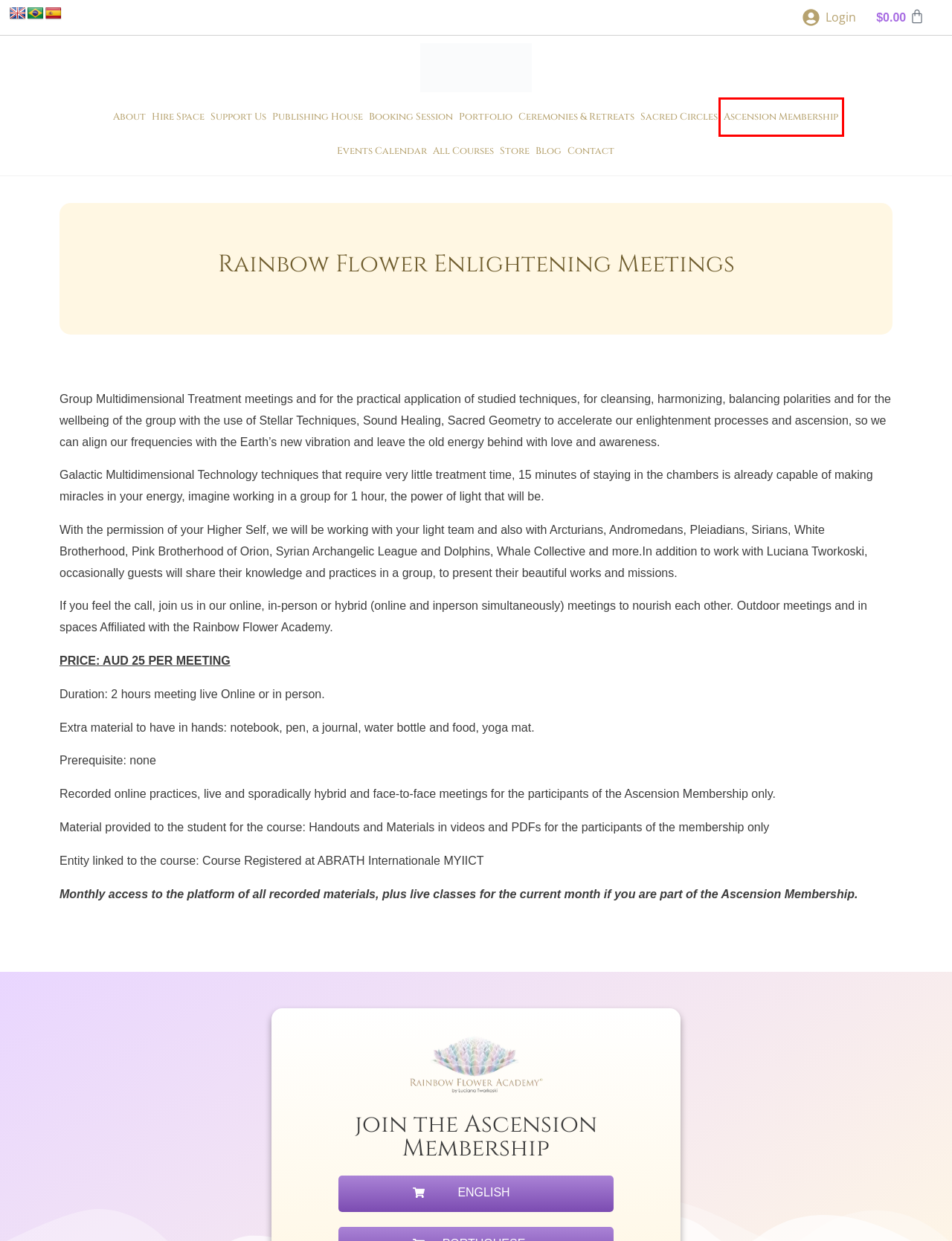A screenshot of a webpage is given, featuring a red bounding box around a UI element. Please choose the webpage description that best aligns with the new webpage after clicking the element in the bounding box. These are the descriptions:
A. Rainbow Flower Academy - Homepage
B. Portfolio - Rainbow Flower Academy
C. Events Calendar - Rainbow Flower Academy
D. login - Rainbow Flower Academy
E. Booking Session - Rainbow Flower Academy
F. Rainbow's Blog - Rainbow Flower Academy
G. How to Support our Mission - Rainbow Flower Academy
H. Rainbow FLower Ascension Membership - Rainbow Flower Academy

H